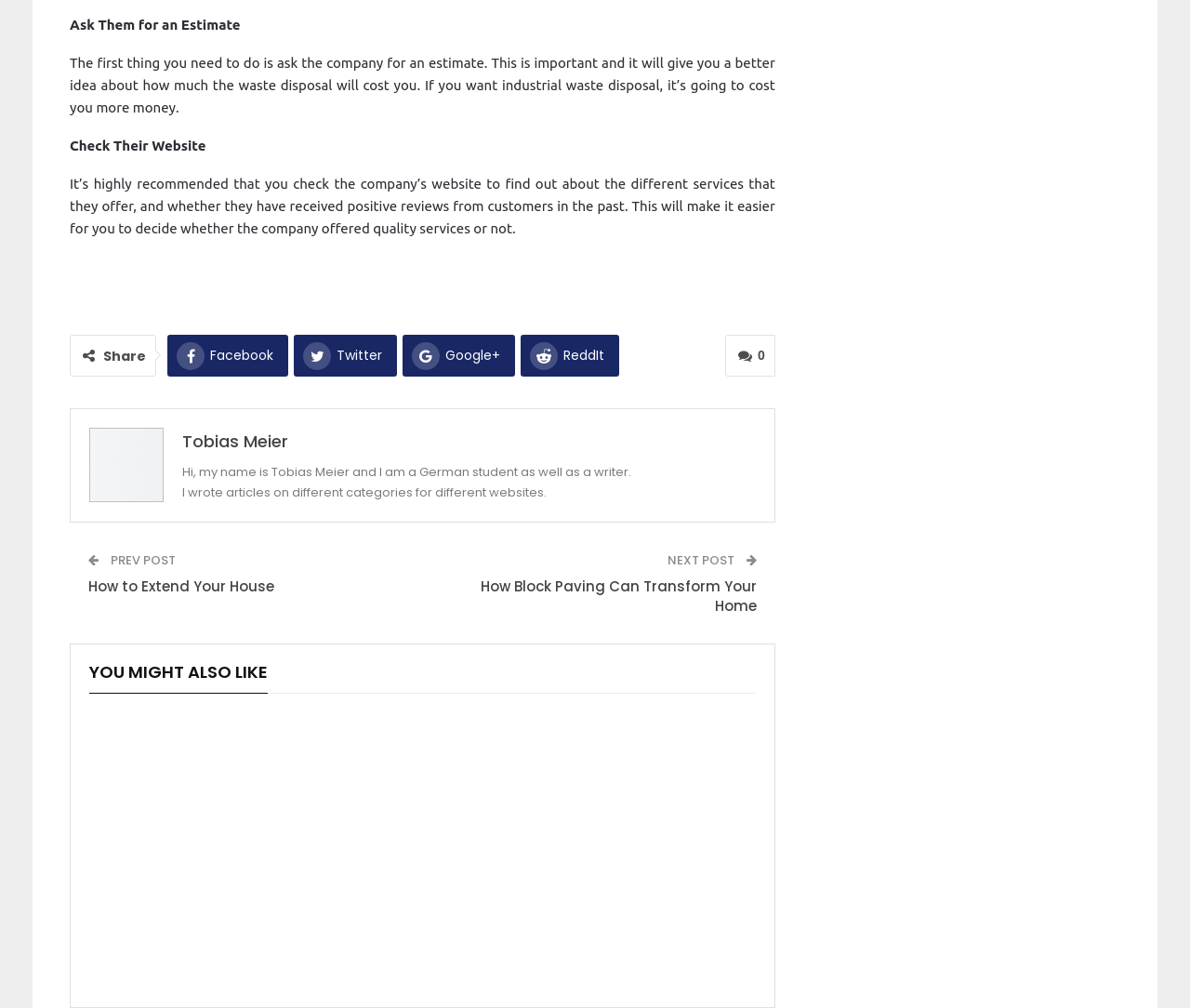Locate the bounding box coordinates of the segment that needs to be clicked to meet this instruction: "Go to the home improvement page".

[0.075, 0.832, 0.184, 0.853]